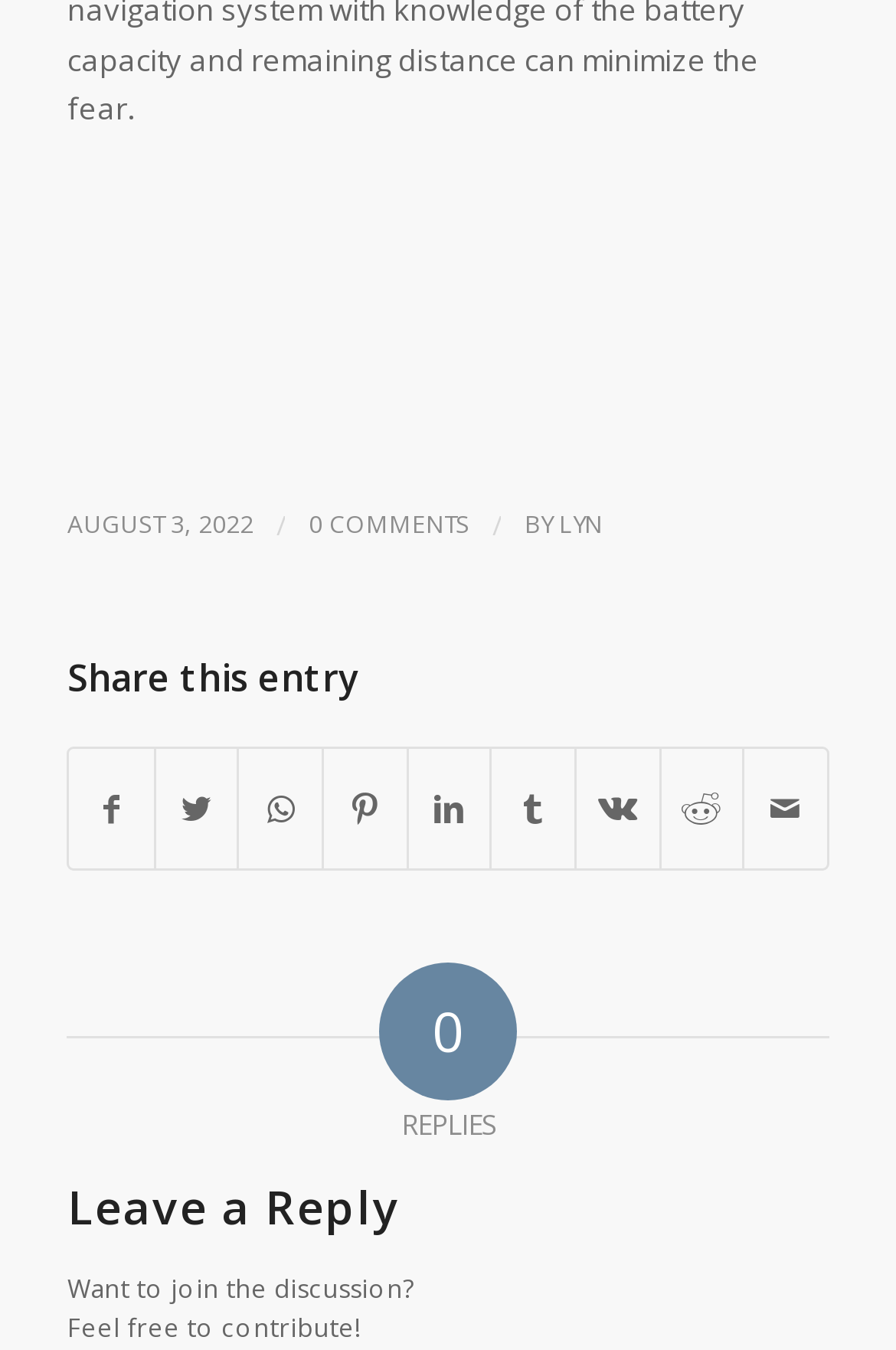Please answer the following question using a single word or phrase: 
What is the title of the reply section?

Leave a Reply